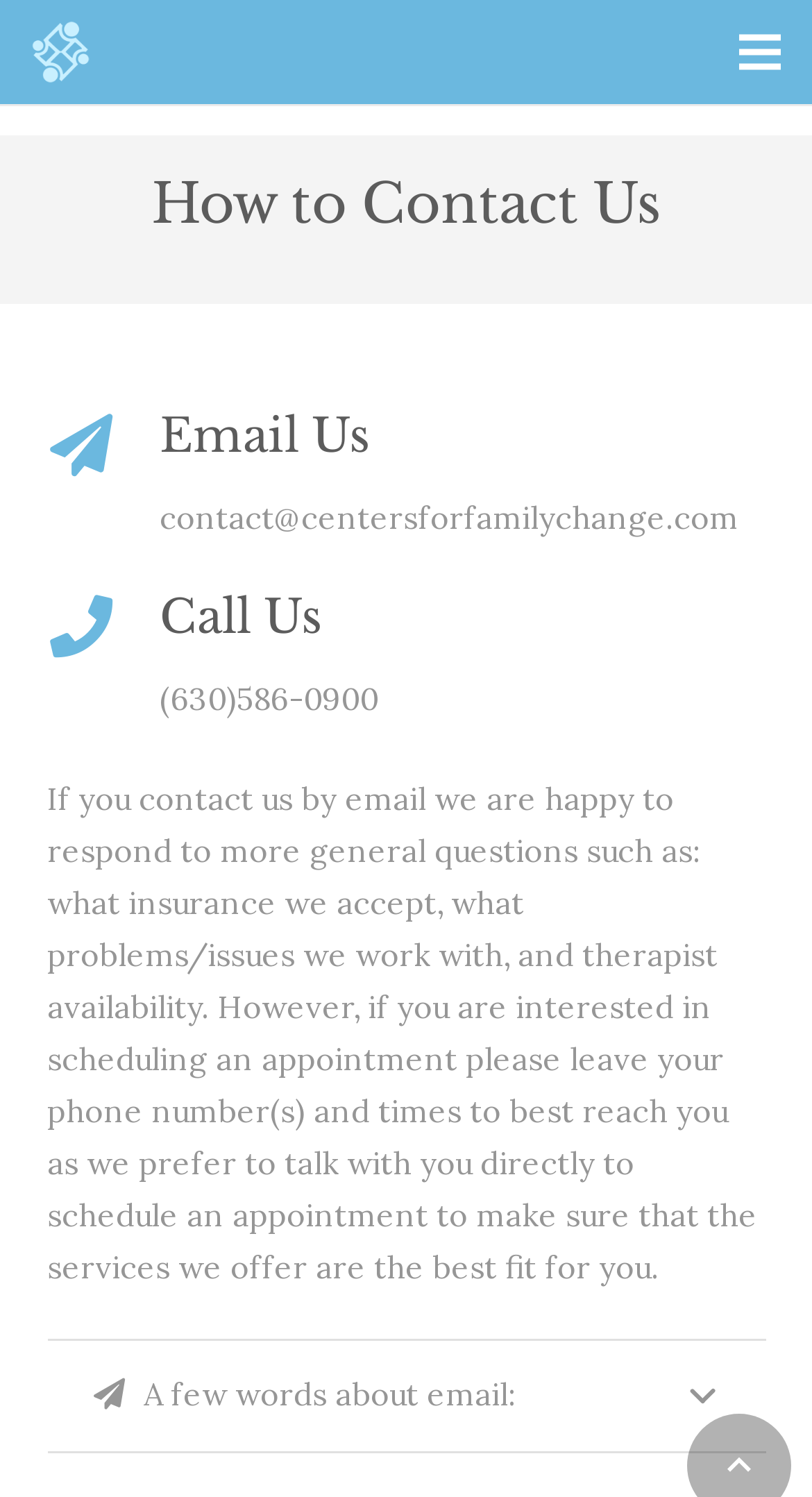What is the phone number to call?
Carefully analyze the image and provide a thorough answer to the question.

I found the phone number by looking at the 'Call Us' section, where it is explicitly stated as '(630) 586-0900'.